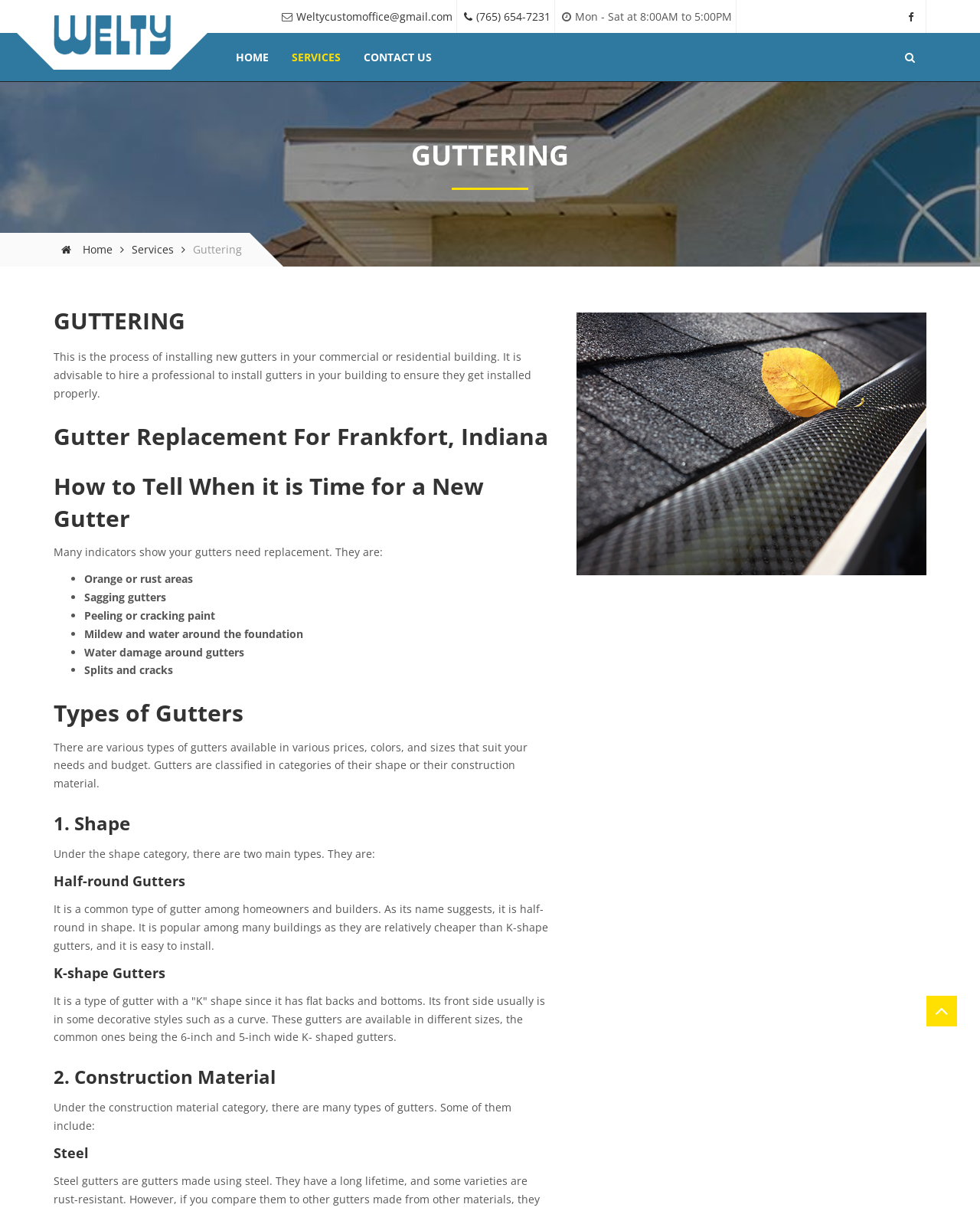Using the format (top-left x, top-left y, bottom-right x, bottom-right y), and given the element description, identify the bounding box coordinates within the screenshot: About us

None